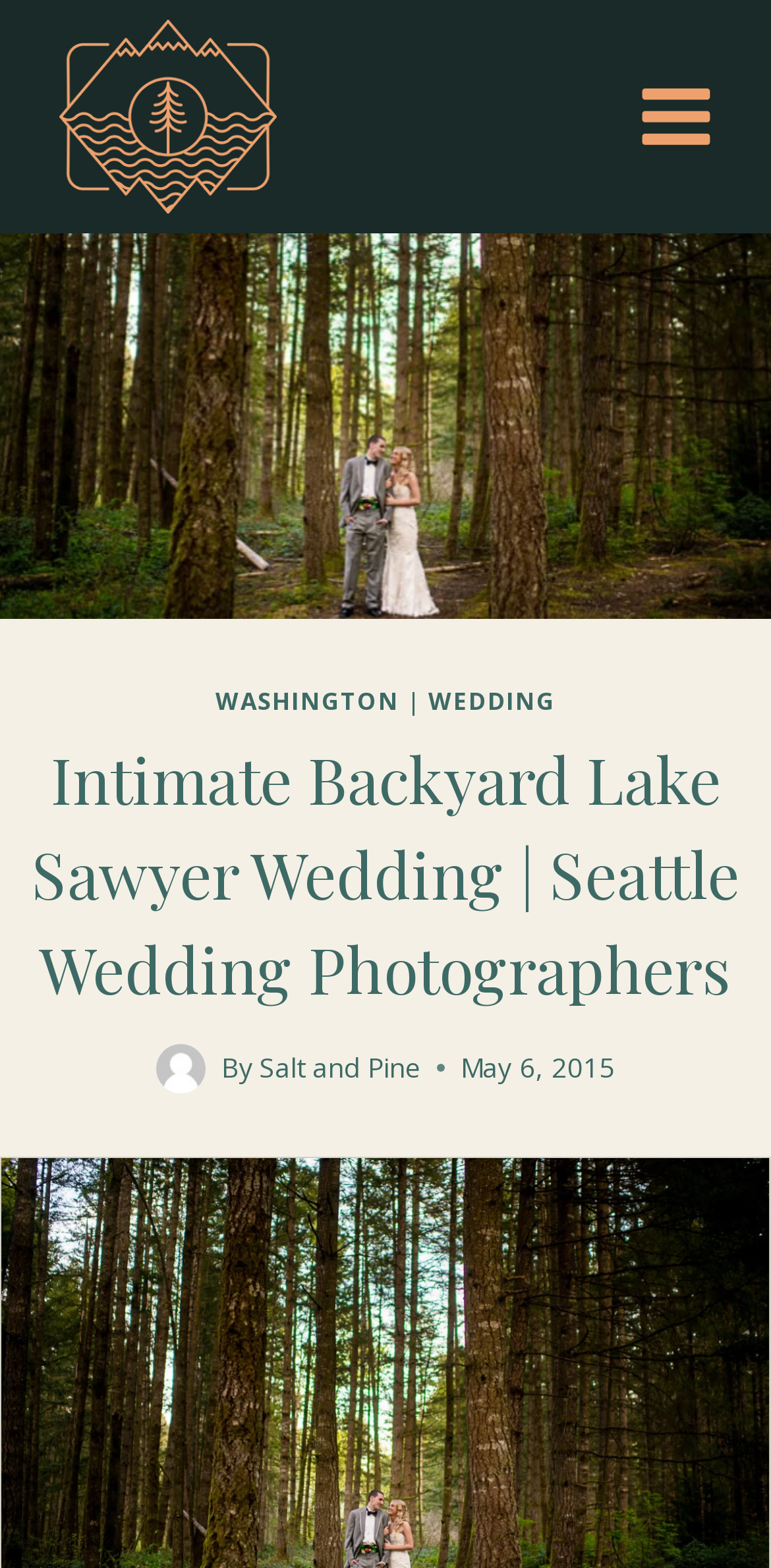What is the name of the photography company?
Answer briefly with a single word or phrase based on the image.

Salt and Pine